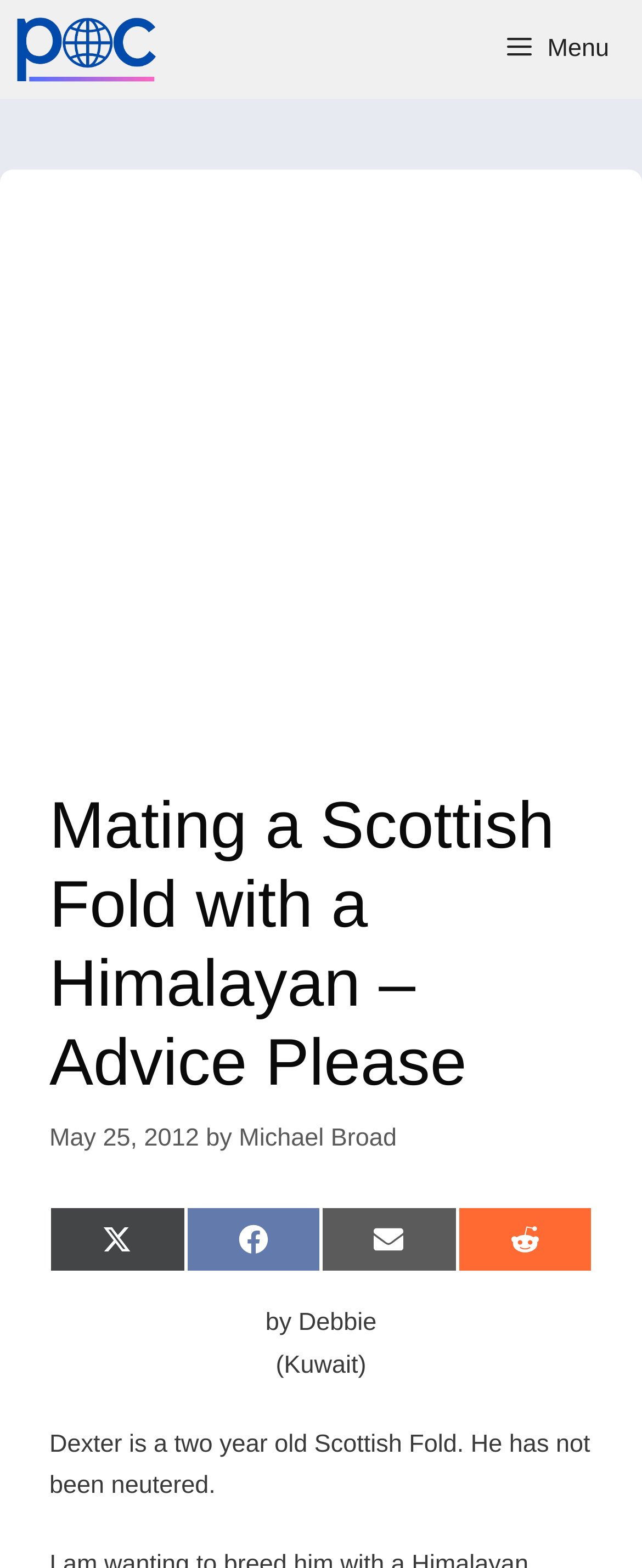Describe the webpage in detail, including text, images, and layout.

The webpage is about a discussion on mating a Scottish Fold with a Himalayan, with the title "Mating a Scottish Fold with a Himalayan – Advice Please – Michael Broad". 

At the top of the page, there is a navigation bar with a link to "Michael Broad" accompanied by an image, and a button labeled "Menu" on the right side. 

Below the navigation bar, there is an advertisement iframe that takes up most of the width of the page. 

On the left side of the page, there is a header section with a heading that repeats the title of the webpage. Below the heading, there is a timestamp "May 25, 2012" and the author's name "Michael Broad". 

The main content of the webpage starts with a paragraph written by "Debbie" from "Kuwait", which discusses a two-year-old Scottish Fold named Dexter who has not been neutered. 

On the right side of the main content, there are four social media sharing links: "Share on X (Twitter)", "Share on Facebook", "Share on Email", and "Share on Reddit".